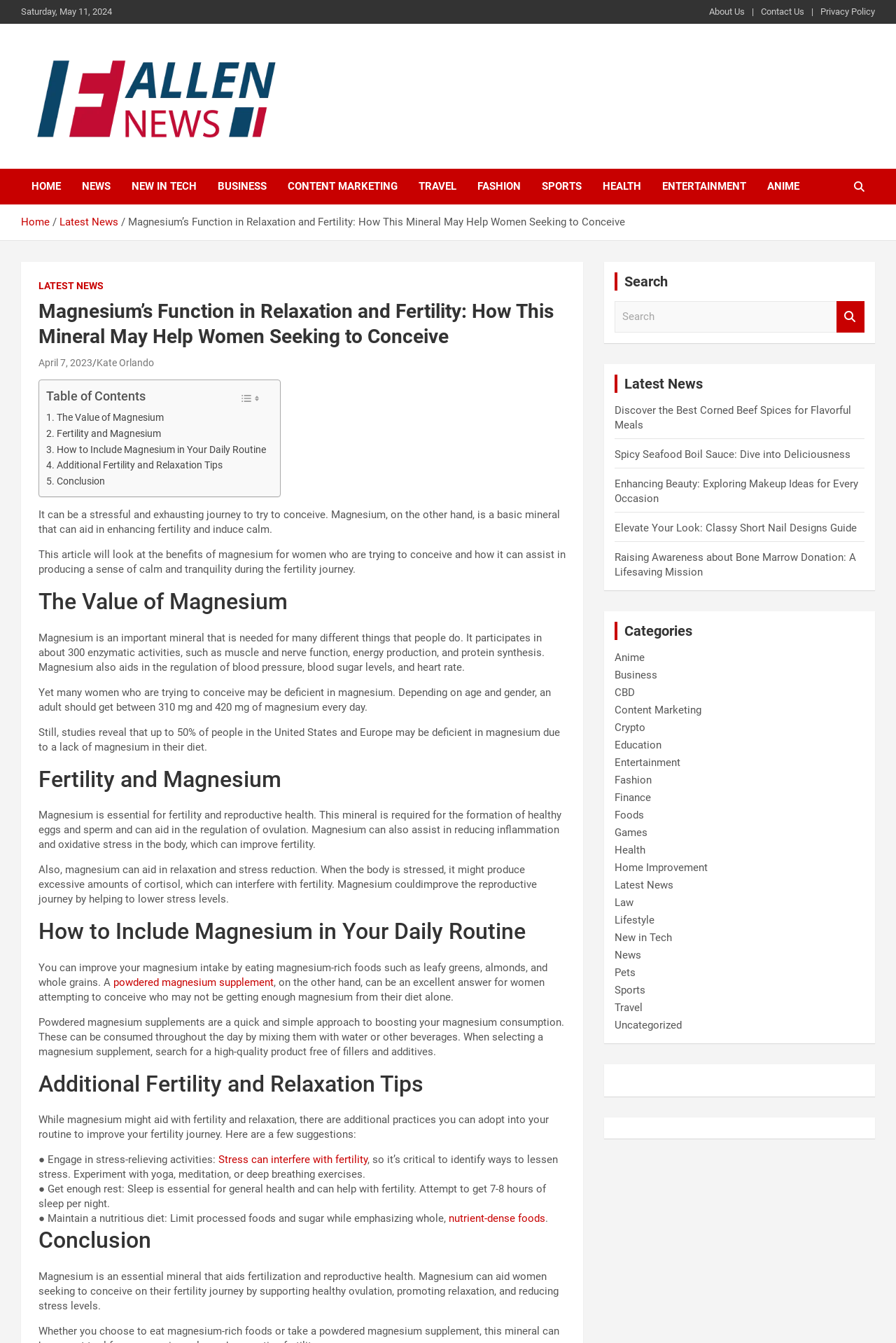Provide an in-depth description of the elements and layout of the webpage.

This webpage is about the role of magnesium in relaxation and fertility, specifically how it can help women who are trying to conceive. At the top of the page, there is a date "Saturday, May 11, 2024" and a navigation menu with links to "About Us", "Contact Us", "Privacy Policy", and "Fallen-News". Below this, there is a heading "Fallen News" with a link to "Fallen News" and a static text "Read the World Today". 

On the top-left side of the page, there is a menu with links to various categories such as "HOME", "NEWS", "NEW IN TECH", "BUSINESS", "CONTENT MARKETING", "TRAVEL", "FASHION", "SPORTS", "HEALTH", "ENTERTAINMENT", and "ANIME". 

Below the menu, there is a navigation section with links to "Home", "Latest News", and the title of the article "Magnesium’s Function in Relaxation and Fertility: How This Mineral May Help Women Seeking to Conceive". 

The main content of the page is divided into sections, each with a heading. The first section introduces the topic, explaining that trying to conceive can be stressful and exhausting, but magnesium can aid in enhancing fertility and inducing calm. 

The subsequent sections discuss the value of magnesium, its role in fertility, how to include it in daily routine, and additional fertility and relaxation tips. These sections contain static text, links, and headings that provide information on the benefits of magnesium, how it can help with fertility, and ways to incorporate it into daily life. 

There are five headings in total, each with related content below. The content includes information on the importance of magnesium, its role in fertility, how to consume it, and additional tips for fertility and relaxation.